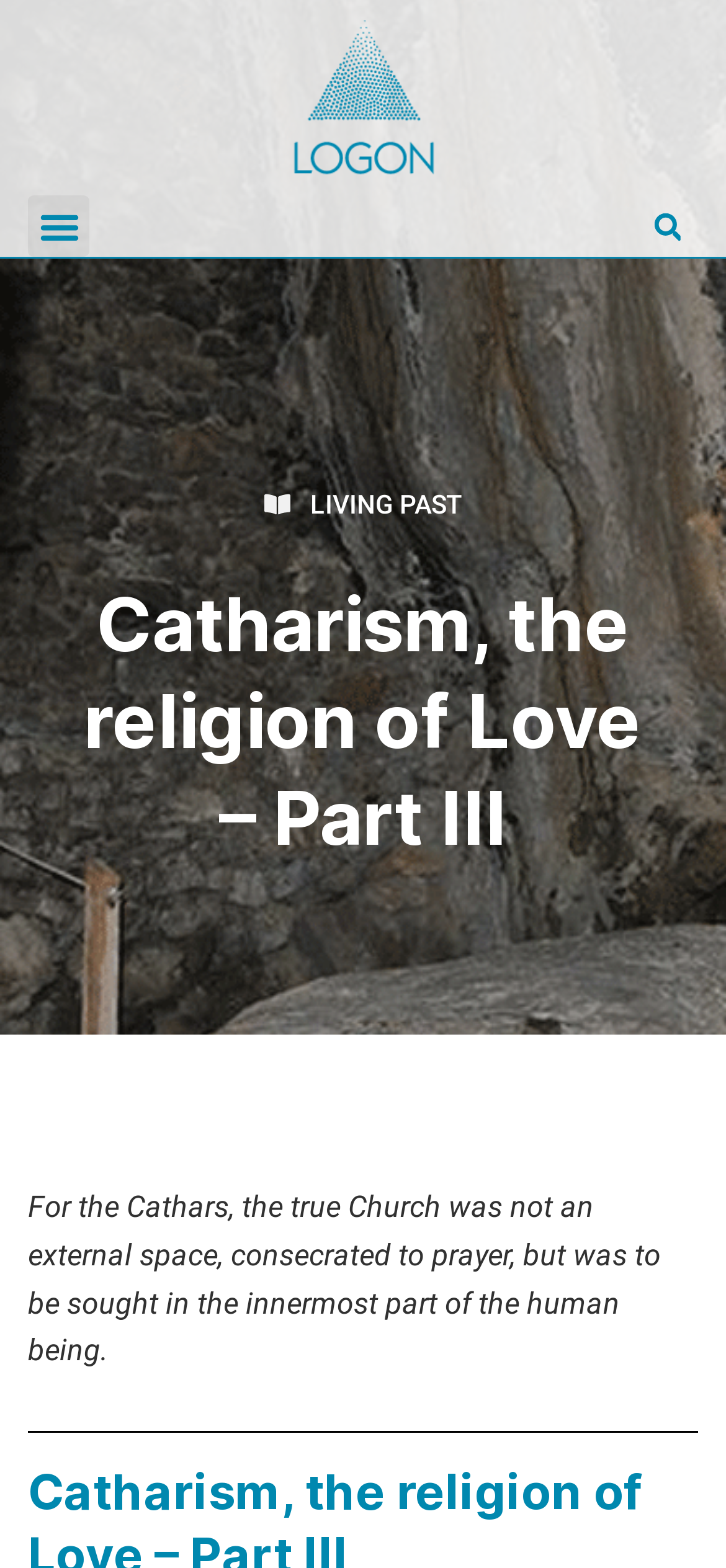What is the topic of the text on the webpage?
Refer to the image and respond with a one-word or short-phrase answer.

Catharism